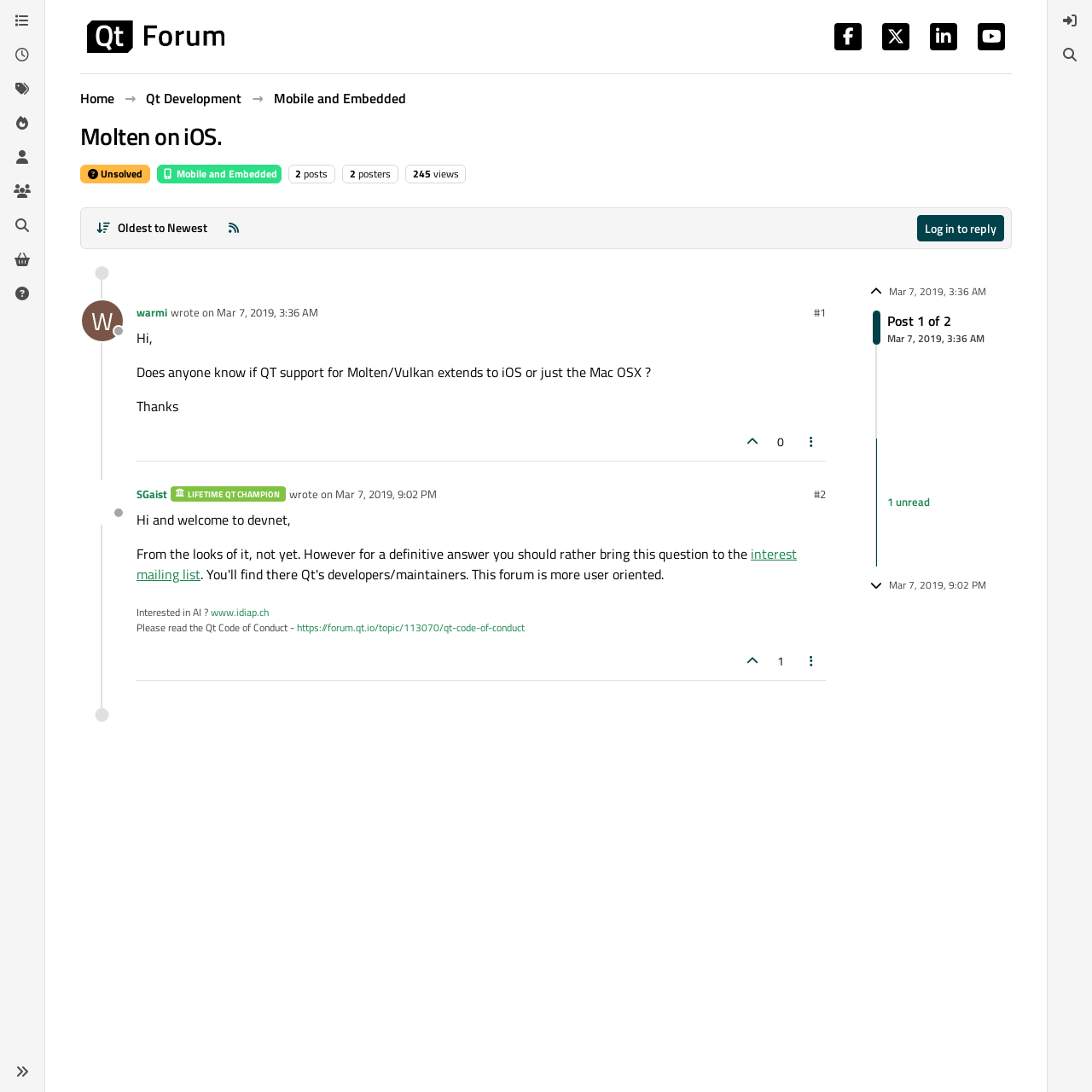Based on the provided description, "Mar 7, 2019, 3:36 AM", find the bounding box of the corresponding UI element in the screenshot.

[0.794, 0.256, 0.906, 0.278]